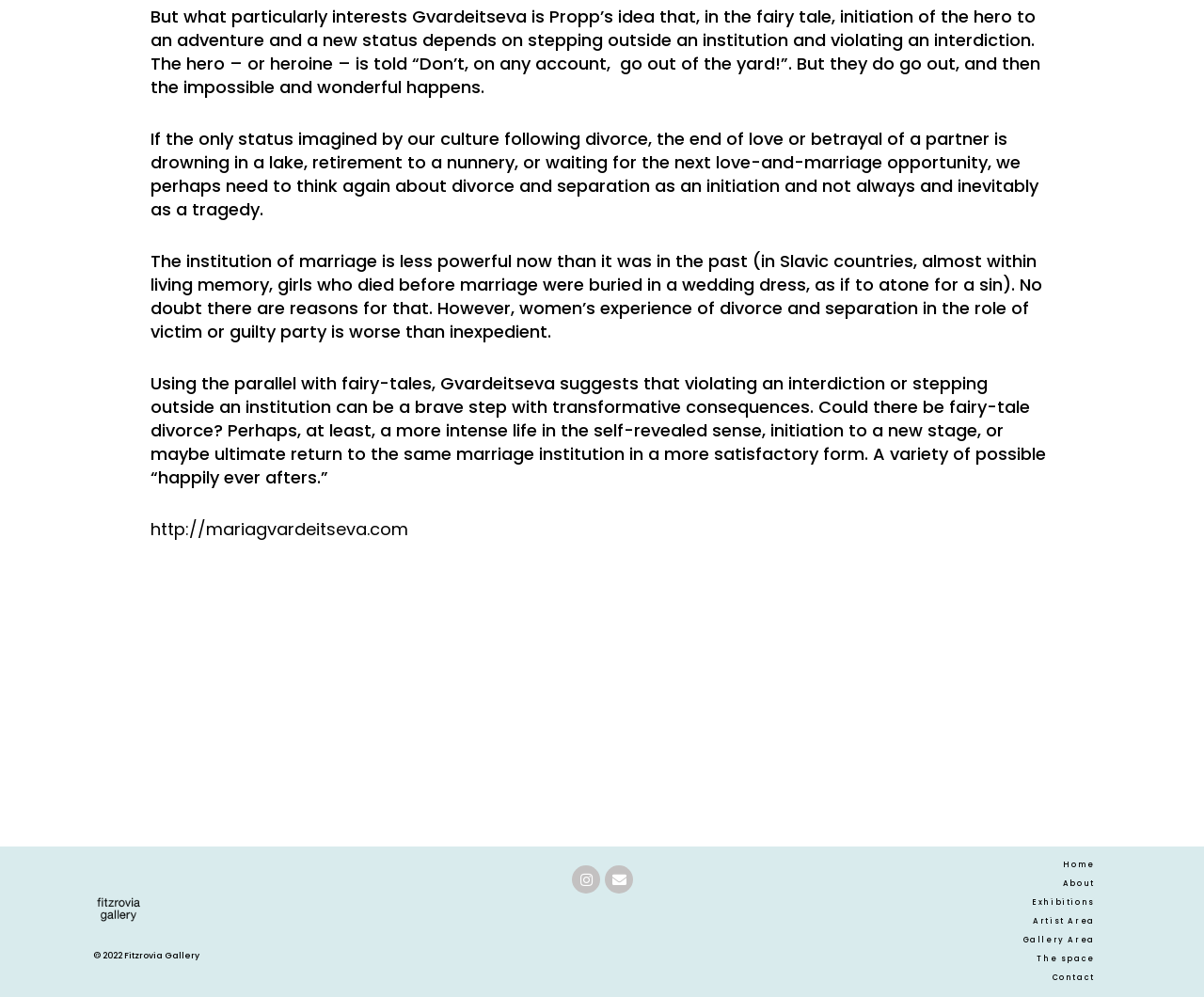How many navigation links are there?
Using the information from the image, give a concise answer in one word or a short phrase.

7